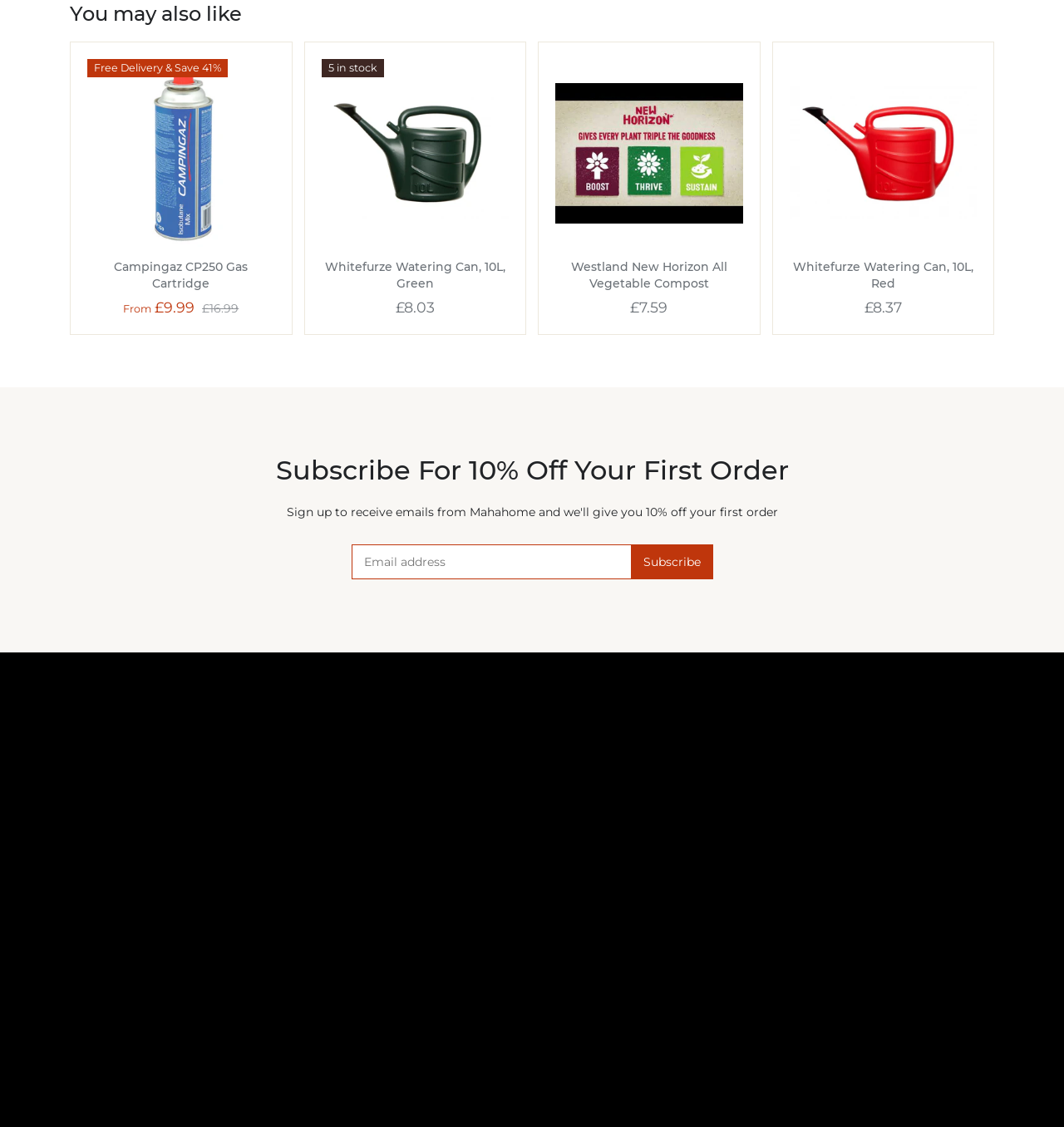Please find the bounding box coordinates of the section that needs to be clicked to achieve this instruction: "Contact Us".

[0.066, 0.702, 0.127, 0.716]